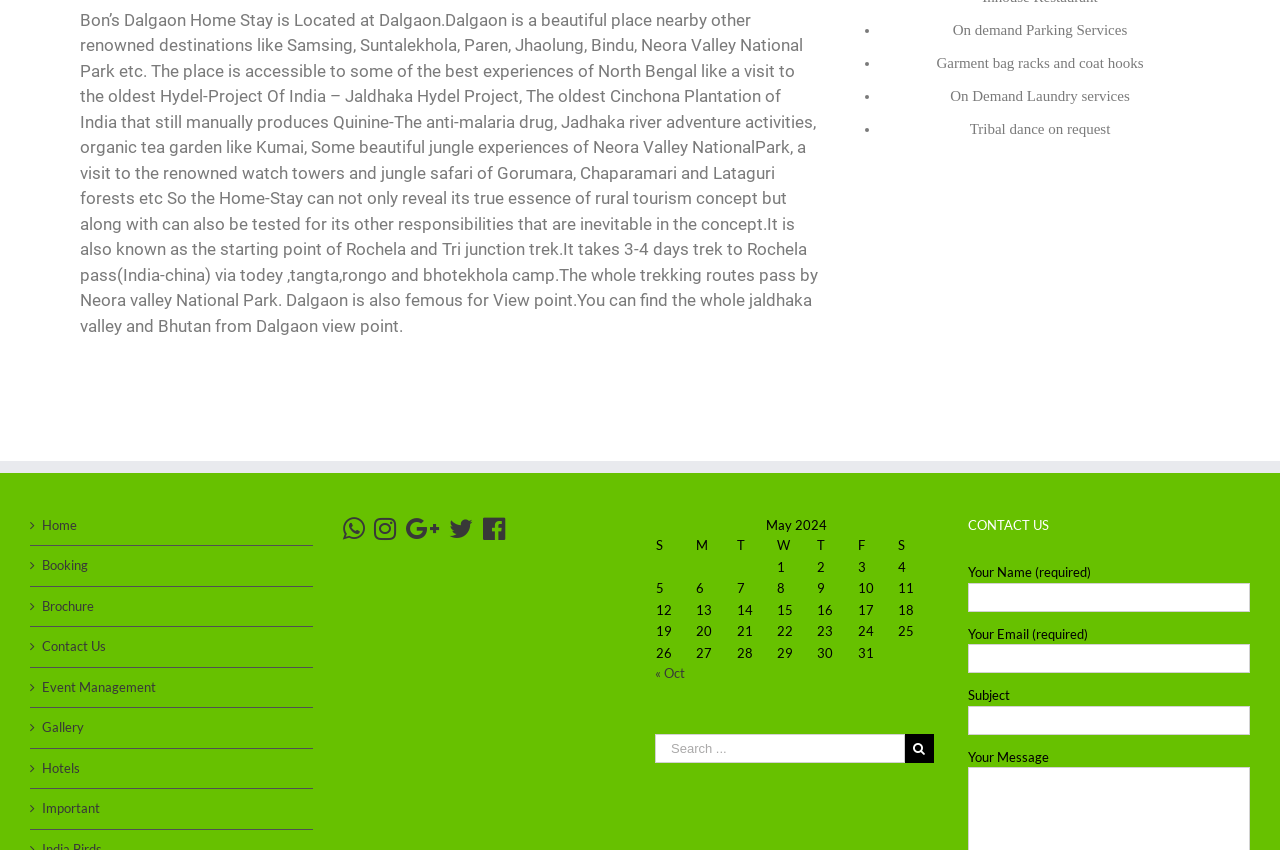Using the given element description, provide the bounding box coordinates (top-left x, top-left y, bottom-right x, bottom-right y) for the corresponding UI element in the screenshot: title="Visit India Birds on Facebook"

[0.377, 0.606, 0.394, 0.639]